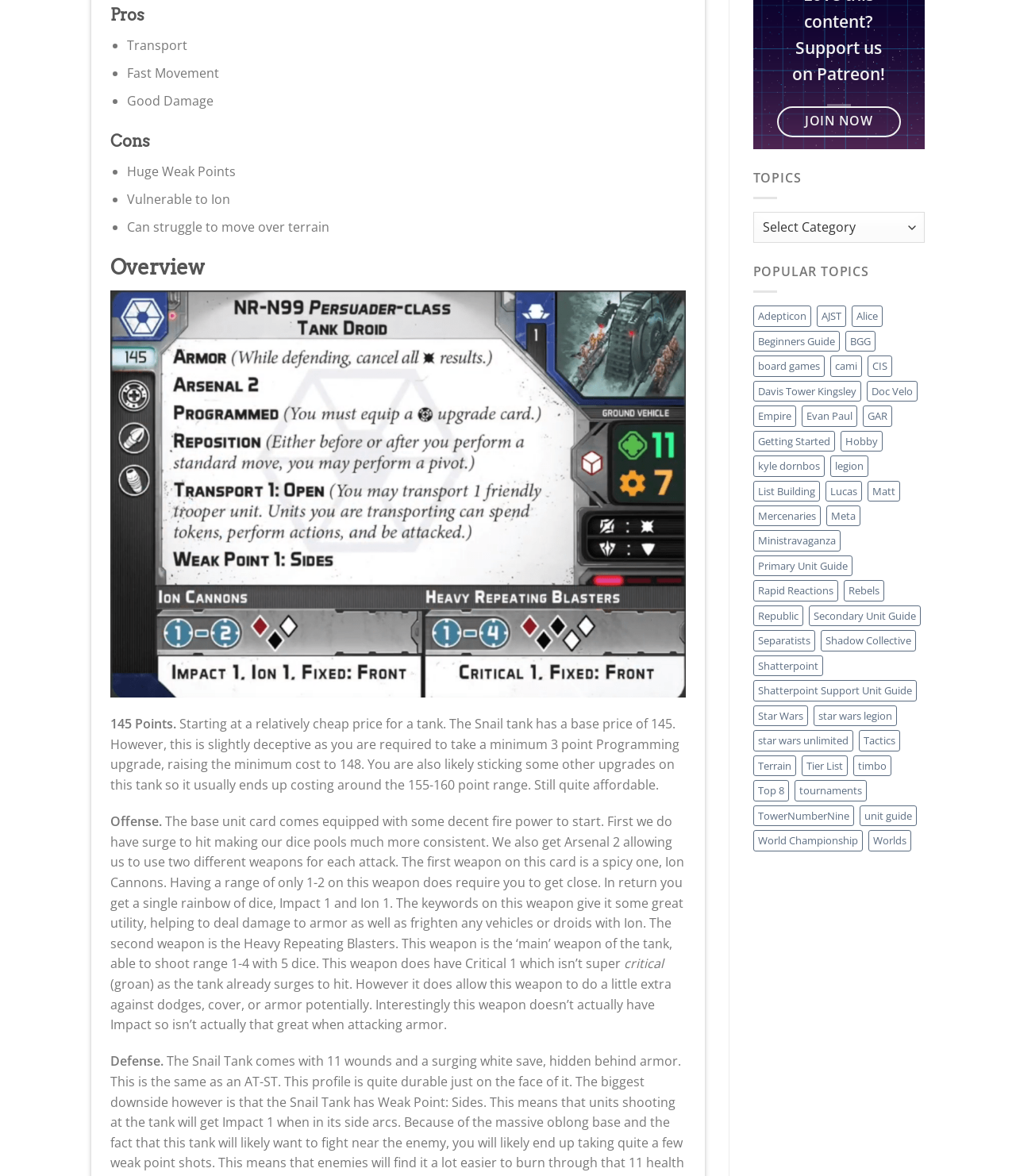Give the bounding box coordinates for this UI element: "TowerNumberNine". The coordinates should be four float numbers between 0 and 1, arranged as [left, top, right, bottom].

[0.741, 0.685, 0.84, 0.702]